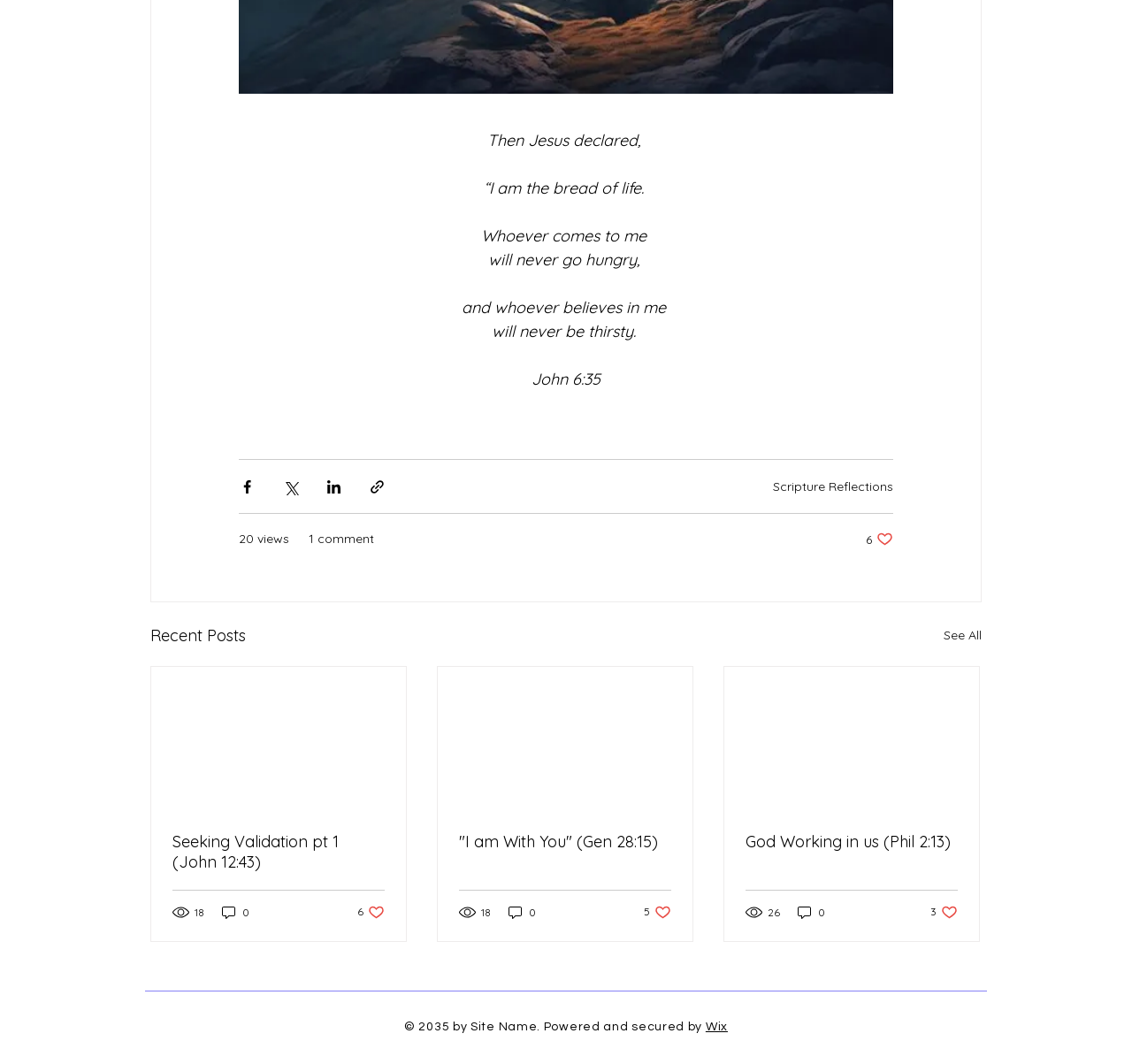What is the name of the website?
Answer the question with just one word or phrase using the image.

Site Name